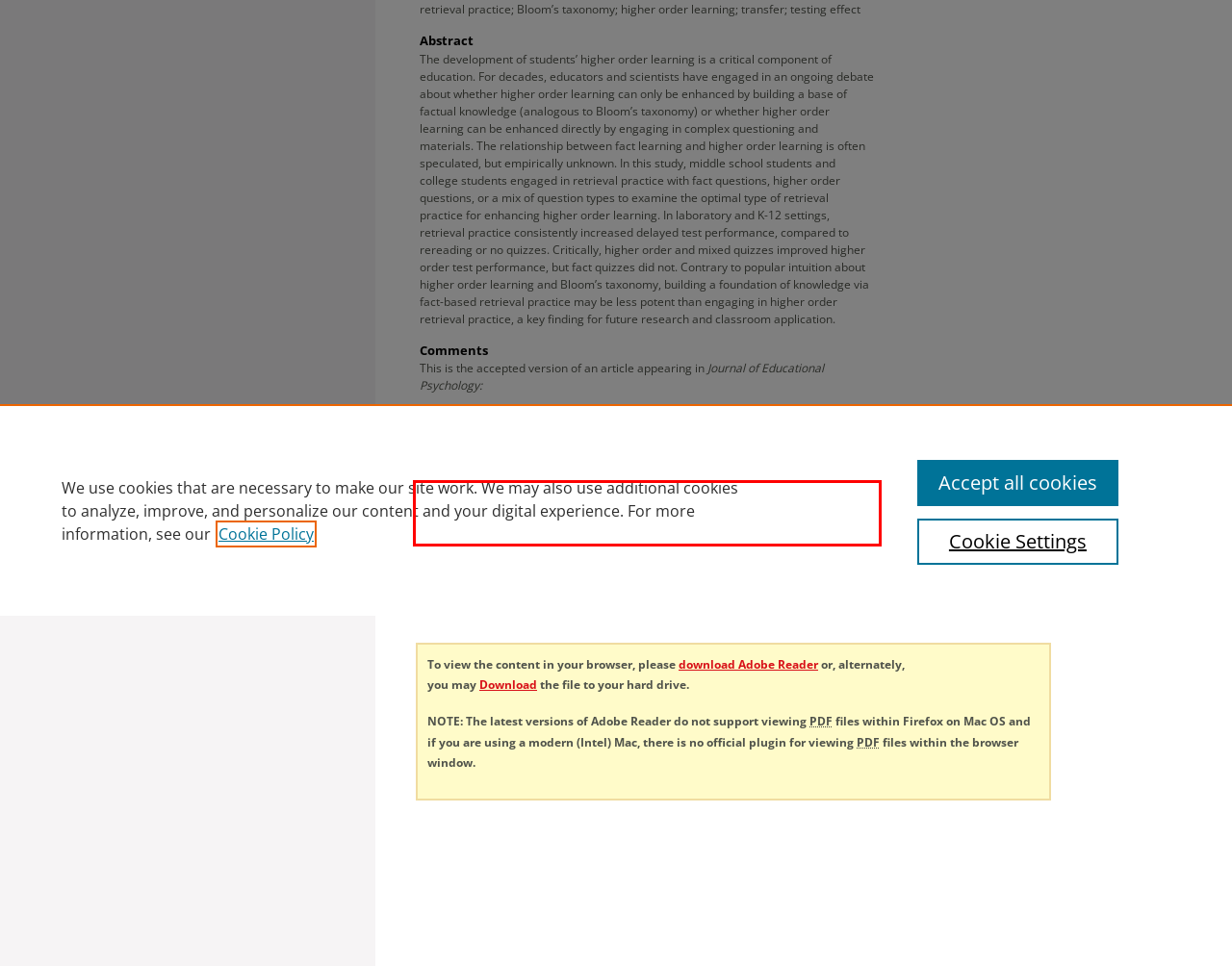Examine the screenshot of the webpage, locate the red bounding box, and perform OCR to extract the text contained within it.

Agarwal, Pooja K., "Retrieval practice & Bloom’s taxonomy: Do students need fact knowledge before higher order learning?" (2019). Faculty Works. https://remix.berklee.edu/faculty-works/11